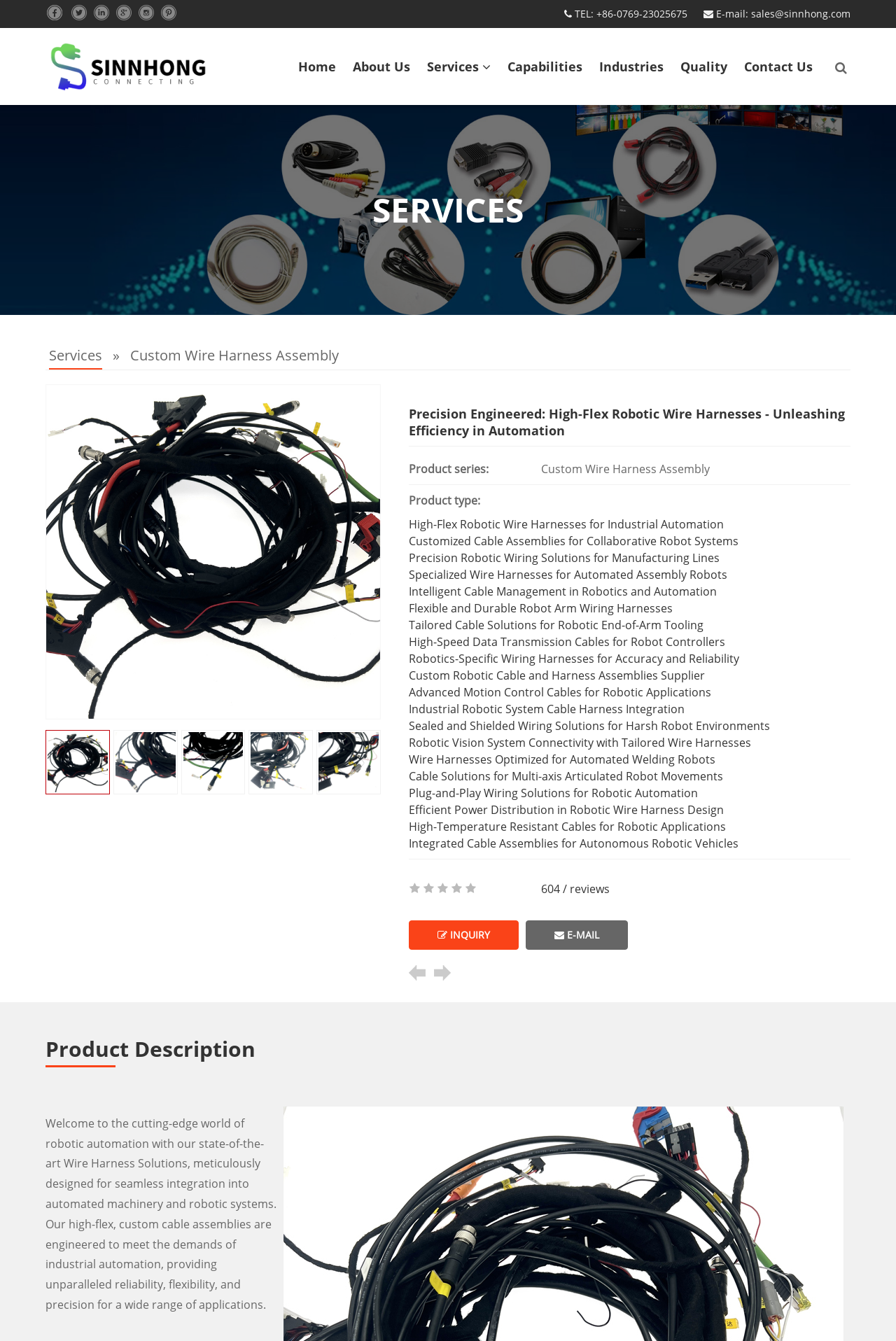Please identify the coordinates of the bounding box that should be clicked to fulfill this instruction: "Click the 'Home' link".

[0.323, 0.021, 0.384, 0.078]